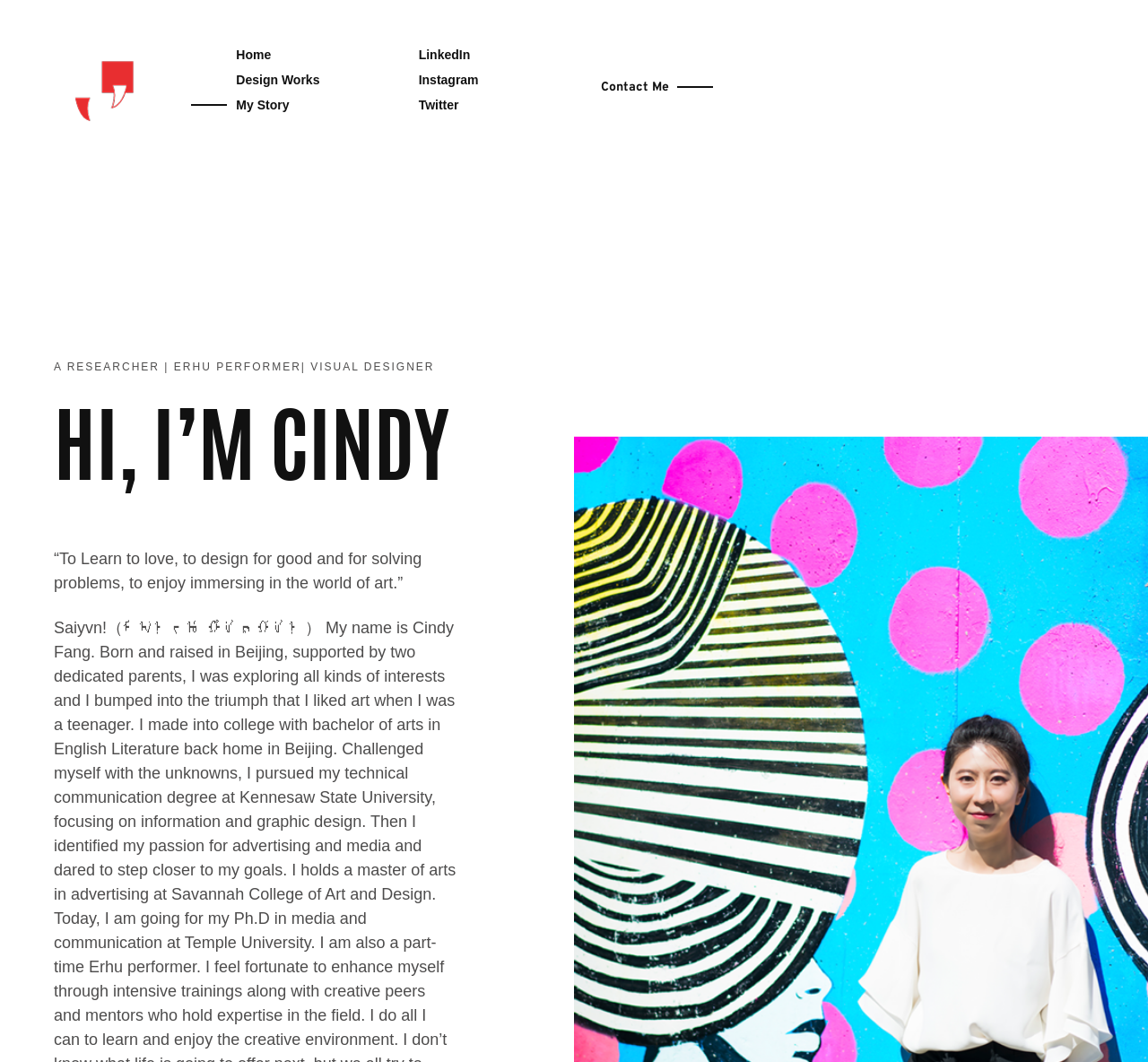Locate the bounding box coordinates of the item that should be clicked to fulfill the instruction: "Contact Cindy Fang".

[0.523, 0.073, 0.583, 0.091]